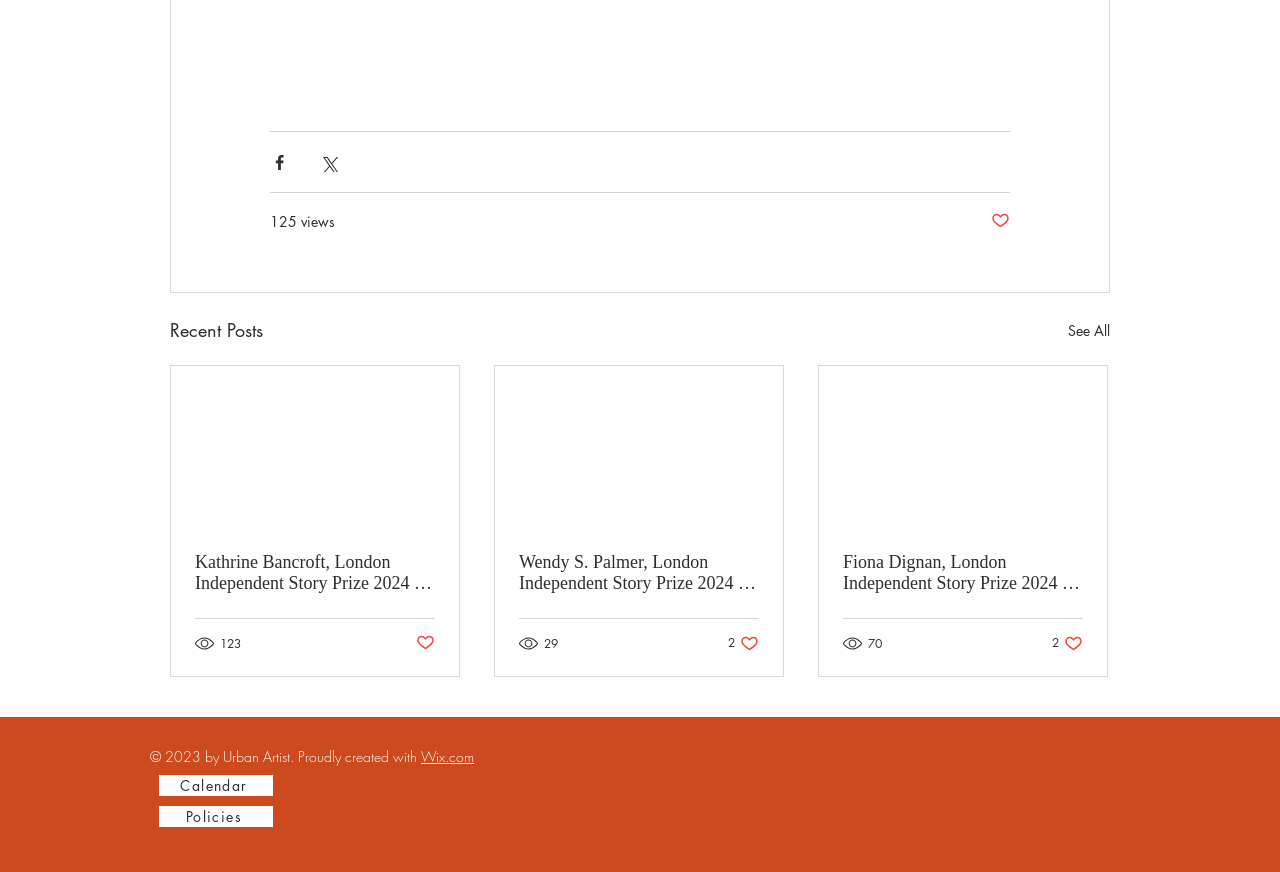Please determine the bounding box coordinates of the element to click on in order to accomplish the following task: "See all recent posts". Ensure the coordinates are four float numbers ranging from 0 to 1, i.e., [left, top, right, bottom].

[0.834, 0.363, 0.867, 0.396]